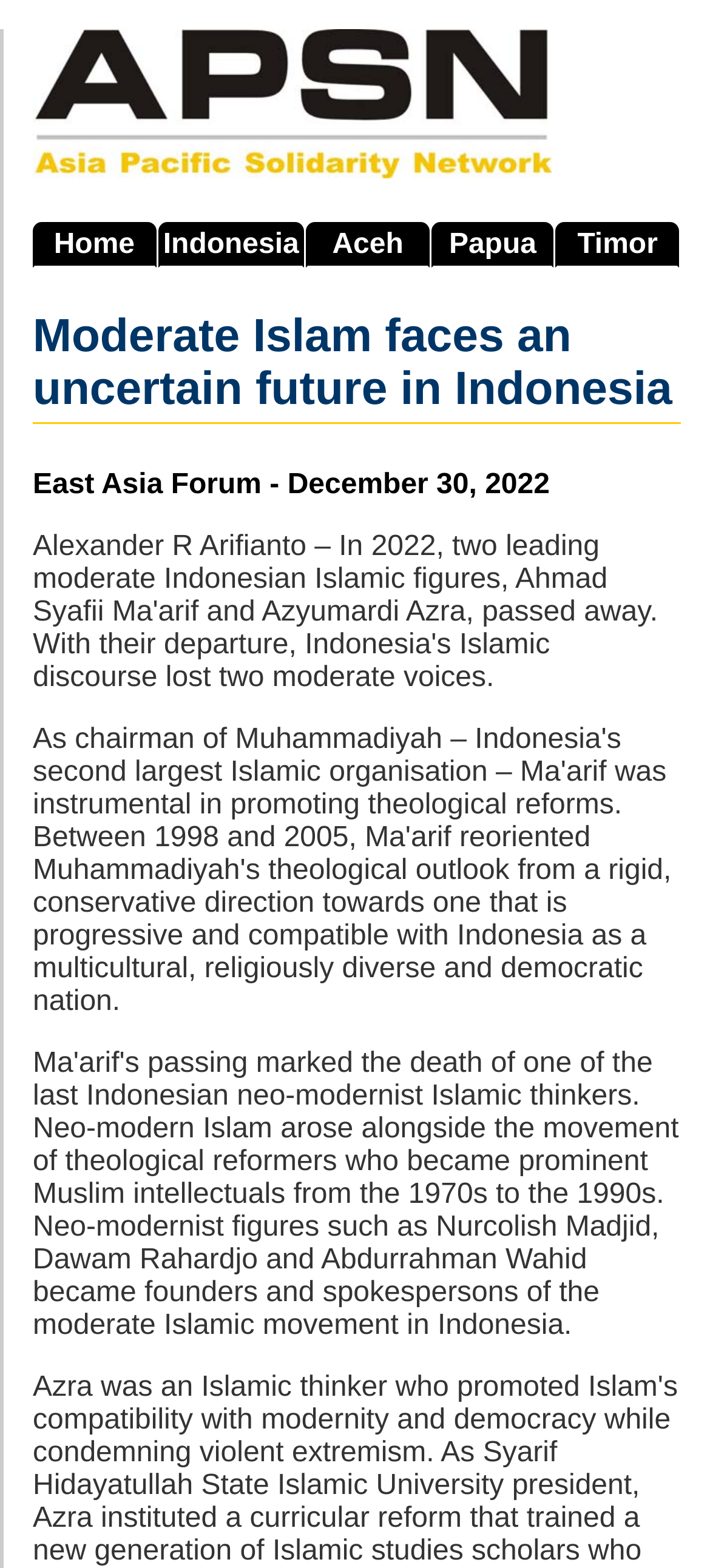Summarize the webpage with a detailed and informative caption.

The webpage is about an article titled "Moderate Islam faces an uncertain future in Indonesia". At the top left corner, there is a link to skip to main navigation. Next to it, there is a banner image with the title "APSN Banner". Below the banner, there is a navigation menu with five links: "Home", "Indonesia", "Aceh", "Papua", and "Timor", arranged horizontally from left to right.

The main content of the webpage is an article with a heading that spans almost the entire width of the page. Below the heading, there are two lines of text, with "Source" on the left and "East Asia Forum - December 30, 2022" on the right, indicating the source and date of the article.